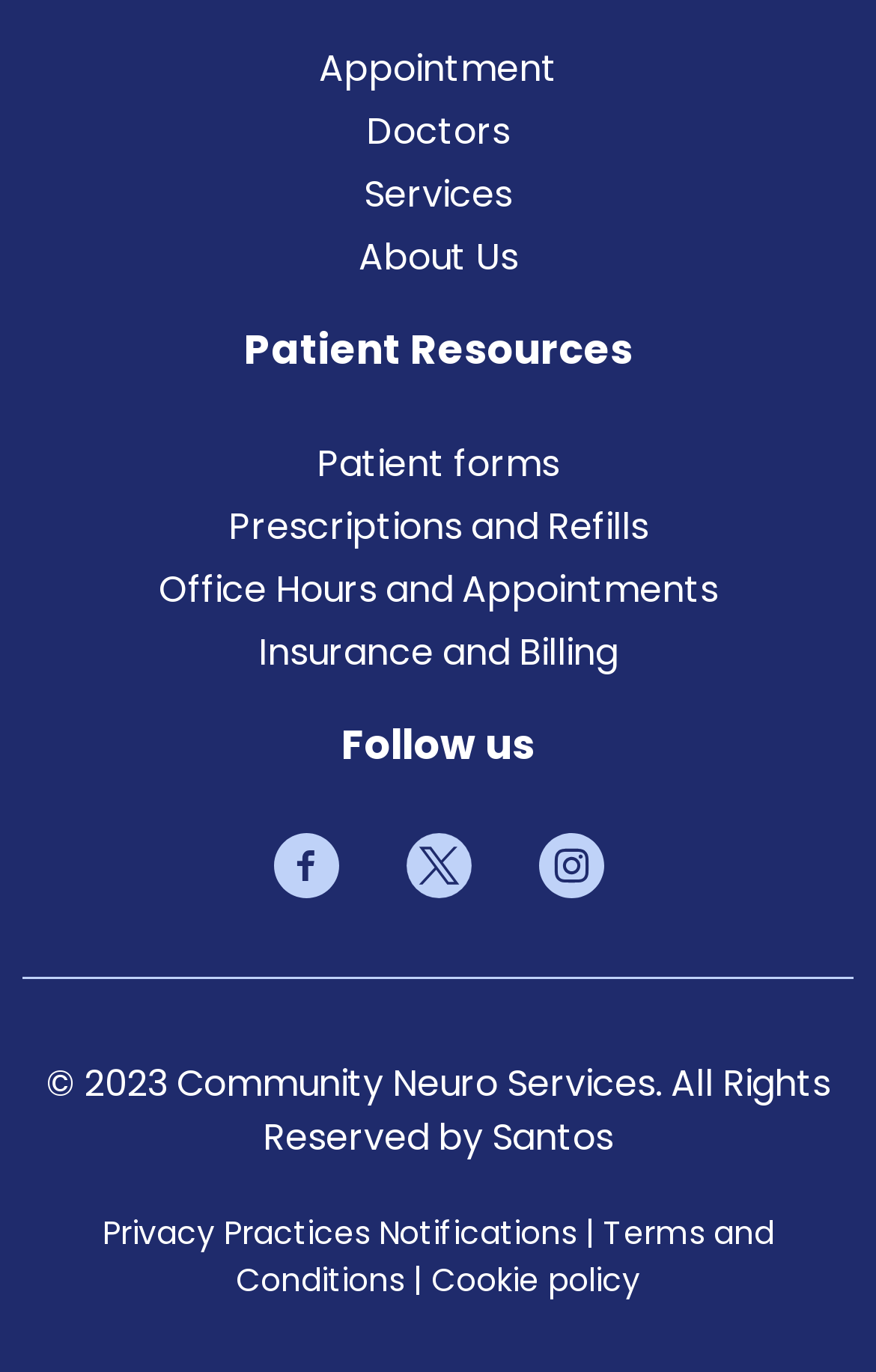Please determine the bounding box coordinates of the clickable area required to carry out the following instruction: "Check Office Hours and Appointments". The coordinates must be four float numbers between 0 and 1, represented as [left, top, right, bottom].

[0.026, 0.41, 0.974, 0.449]